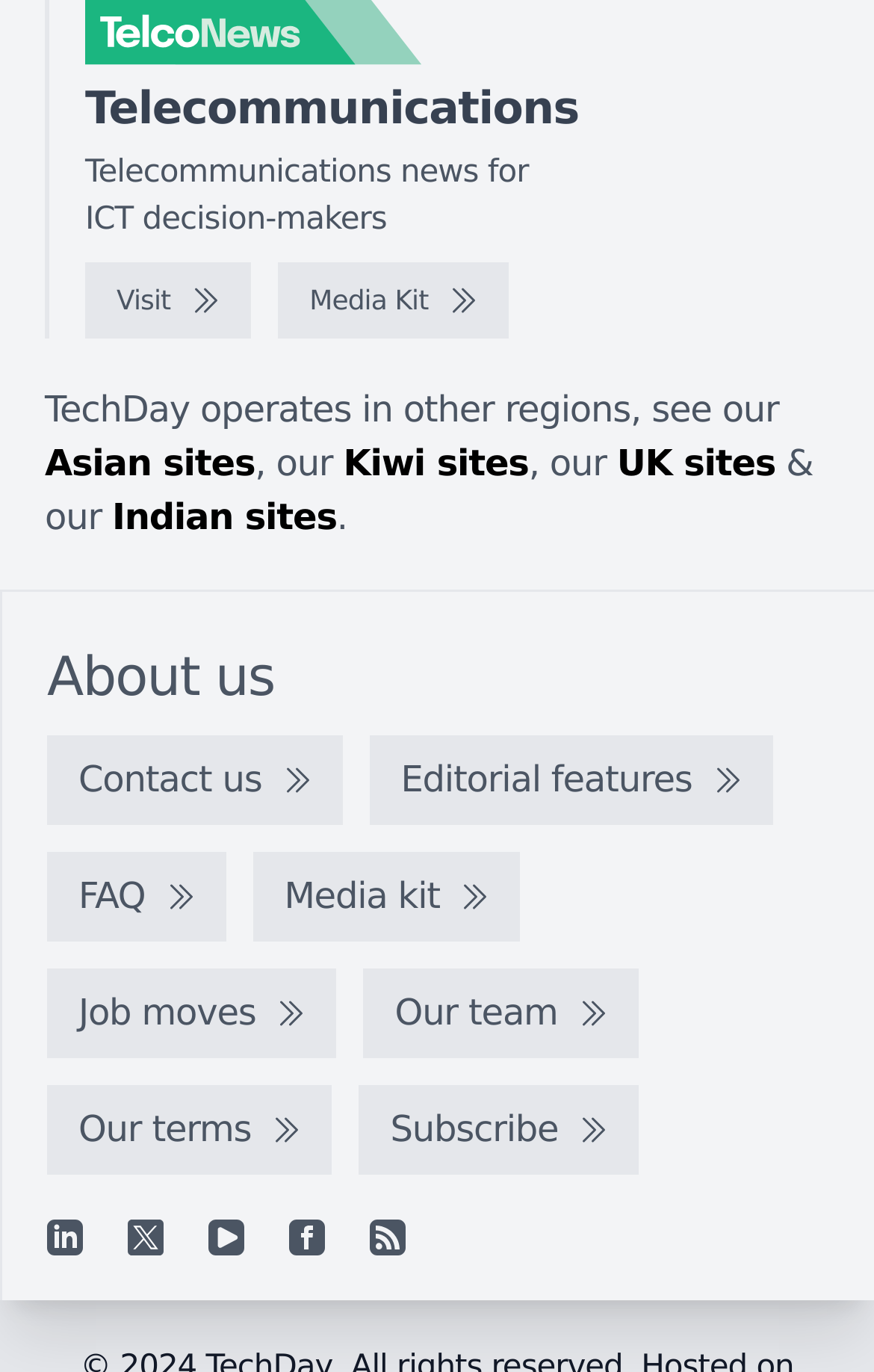Pinpoint the bounding box coordinates of the clickable area needed to execute the instruction: "Subscribe to the newsletter". The coordinates should be specified as four float numbers between 0 and 1, i.e., [left, top, right, bottom].

[0.411, 0.792, 0.731, 0.857]